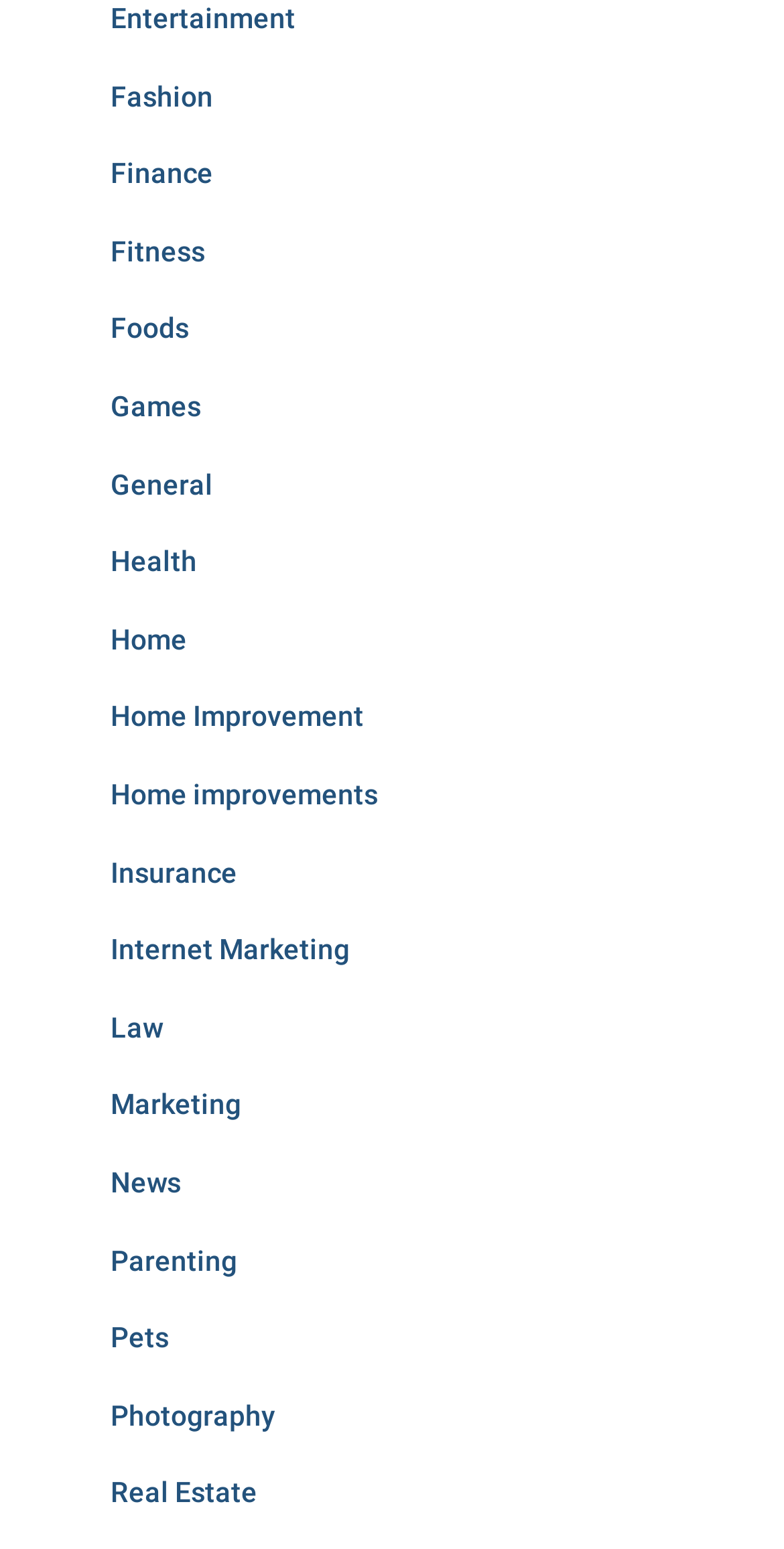What is the category located at the bottom-left corner?
Please provide a detailed and comprehensive answer to the question.

By analyzing the bounding box coordinates of each link element, I found that the link element with the OCR text 'Real Estate' has the largest y2 coordinate, indicating that it is located at the bottom-left corner of the webpage.